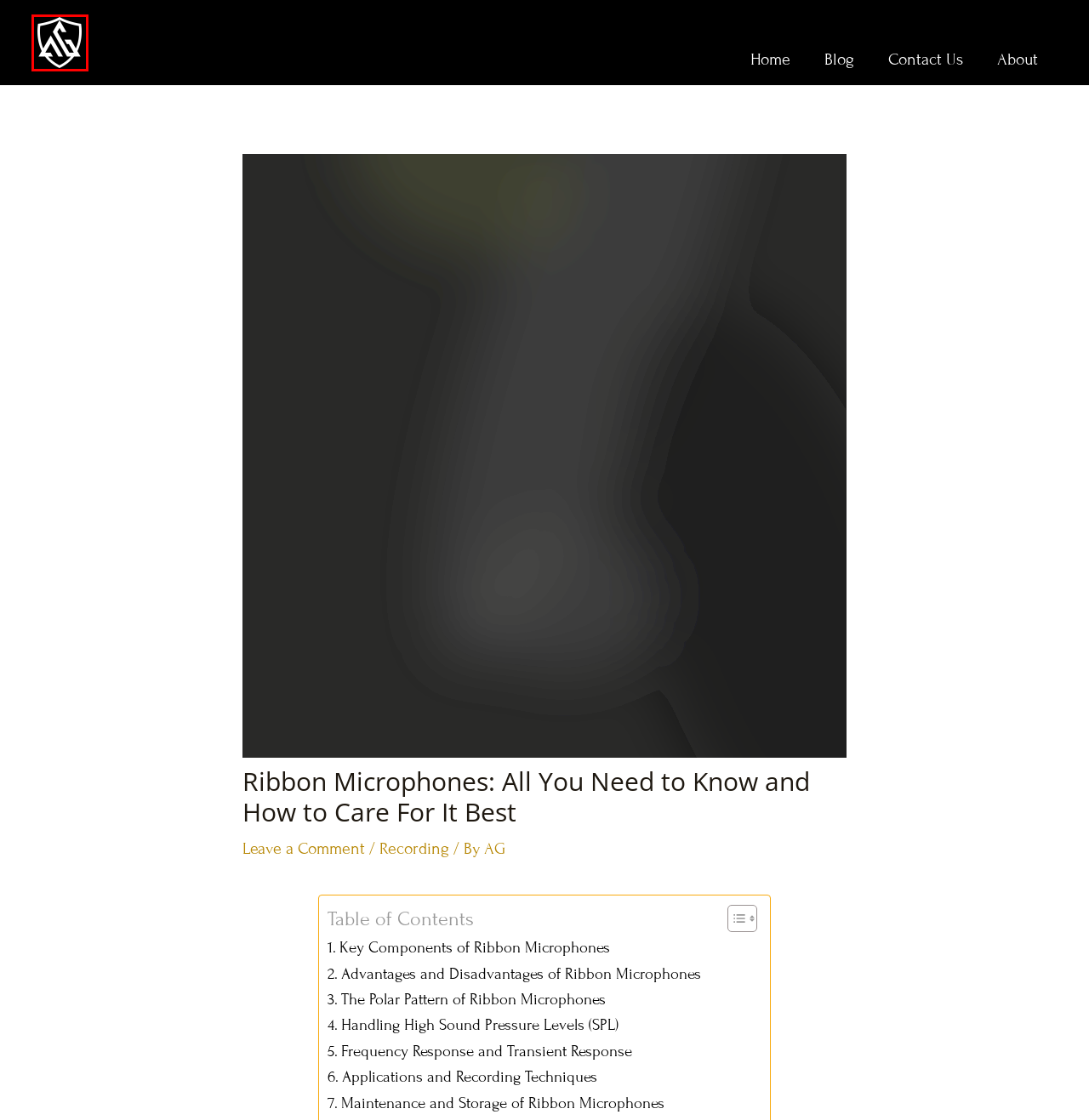Examine the webpage screenshot and identify the UI element enclosed in the red bounding box. Pick the webpage description that most accurately matches the new webpage after clicking the selected element. Here are the candidates:
A. Privacy Policy - acoustic gold
B. AG - acoustic gold
C. Contact Us - acoustic gold
D. About - acoustic gold
E. Home - acoustic gold
F. Recording - acoustic gold
G. Microphone Types Explained: Did You Know the Best Application? - acoustic gold
H. Blog - acoustic gold

E